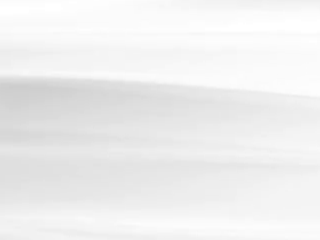What does the image evoke?
Answer the question with a thorough and detailed explanation.

The fluid lines in the image create a sense of calm and tranquility, evoking the idea of cleanliness and fresh laundry, which is fitting for the themes of household organization and laundry management.